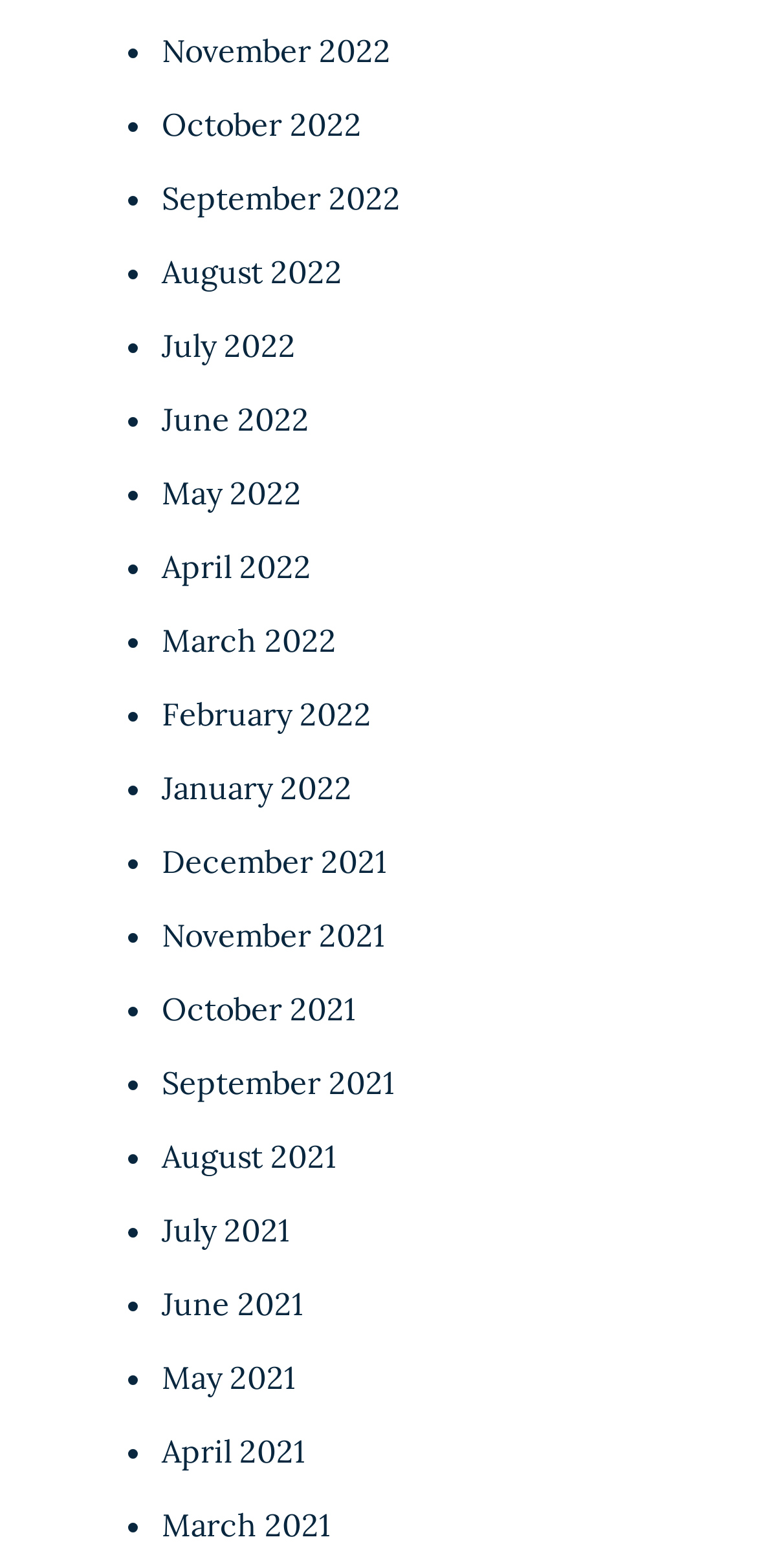Determine the coordinates of the bounding box that should be clicked to complete the instruction: "View November 2022". The coordinates should be represented by four float numbers between 0 and 1: [left, top, right, bottom].

[0.213, 0.02, 0.516, 0.044]